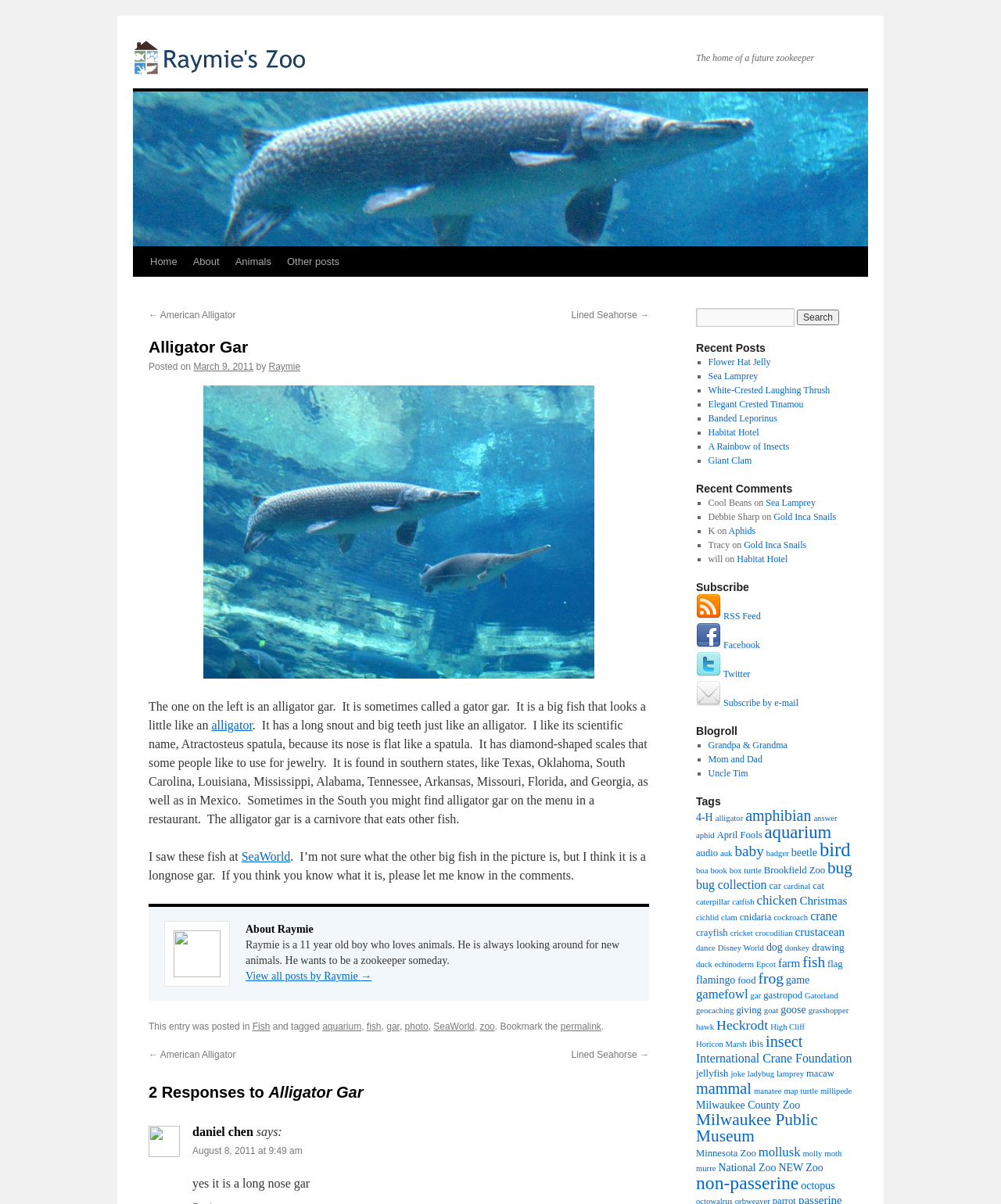Use a single word or phrase to answer this question: 
What is the scientific name of the alligator gar?

Atractosteus spatula